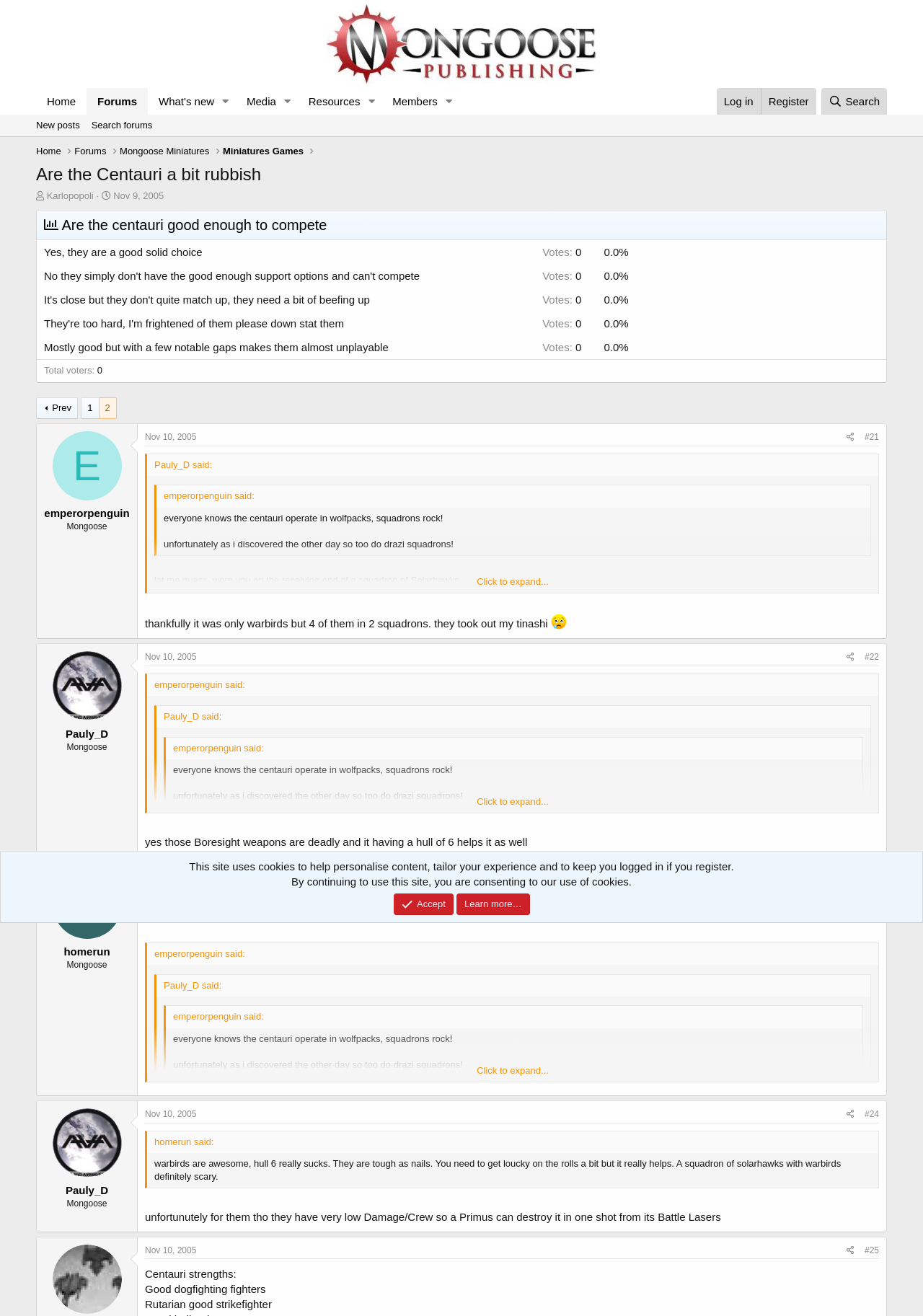Summarize the webpage in an elaborate manner.

This webpage appears to be a forum discussion page, specifically page 2 of a thread titled "Are the Centauri a bit rubbish" on the Mongoose Publishing website. 

At the top of the page, there is a navigation menu with links to "Home", "Forums", "What's new", "Media", "Resources", and "Members". On the right side of the navigation menu, there are links to "Log in" and "Register". 

Below the navigation menu, there is a heading that displays the title of the thread, "Are the Centauri a bit rubbish". Underneath the heading, there is information about the thread starter, "Karlopopoli", and the start date, "Nov 9, 2005". 

The main content of the page is a poll with five options: "Yes, they are a good solid choice", "No they simply don't have the good enough support options and can't compete", "It's close but they don't quite match up, they need a bit of beefing up", "They're too hard, I'm frightened of them please down stat them", and "Mostly good but with a few notable gaps makes them almost unplayable". Each option has a "Votes:" label with a count of 0 and a percentage of 0.0%. 

Below the poll, there is a separator line, followed by a description list that displays the total number of voters, which is 0. 

Underneath the description list, there are pagination links to navigate between pages of the thread, with a "Prev" link and links to pages 1 and 2. 

The rest of the page consists of a series of posts from users, including "emperorpenguin" and "Mongoose". Each post has a heading with the user's name, followed by the post content, which may include text, images, and links. Some posts also have a timestamp and a "Share" link.